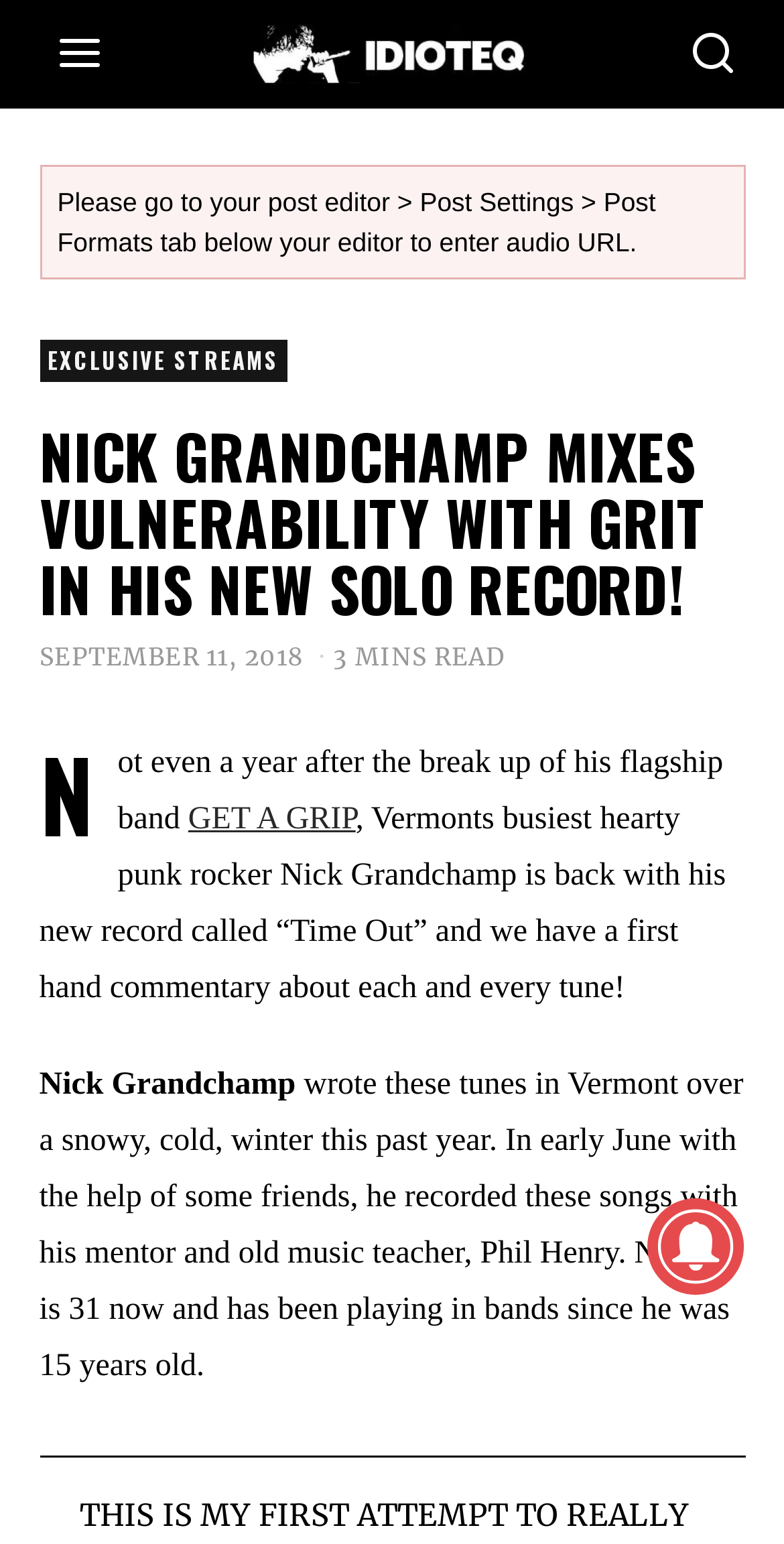Who helped Nick Grandchamp record his new songs?
Your answer should be a single word or phrase derived from the screenshot.

Phil Henry